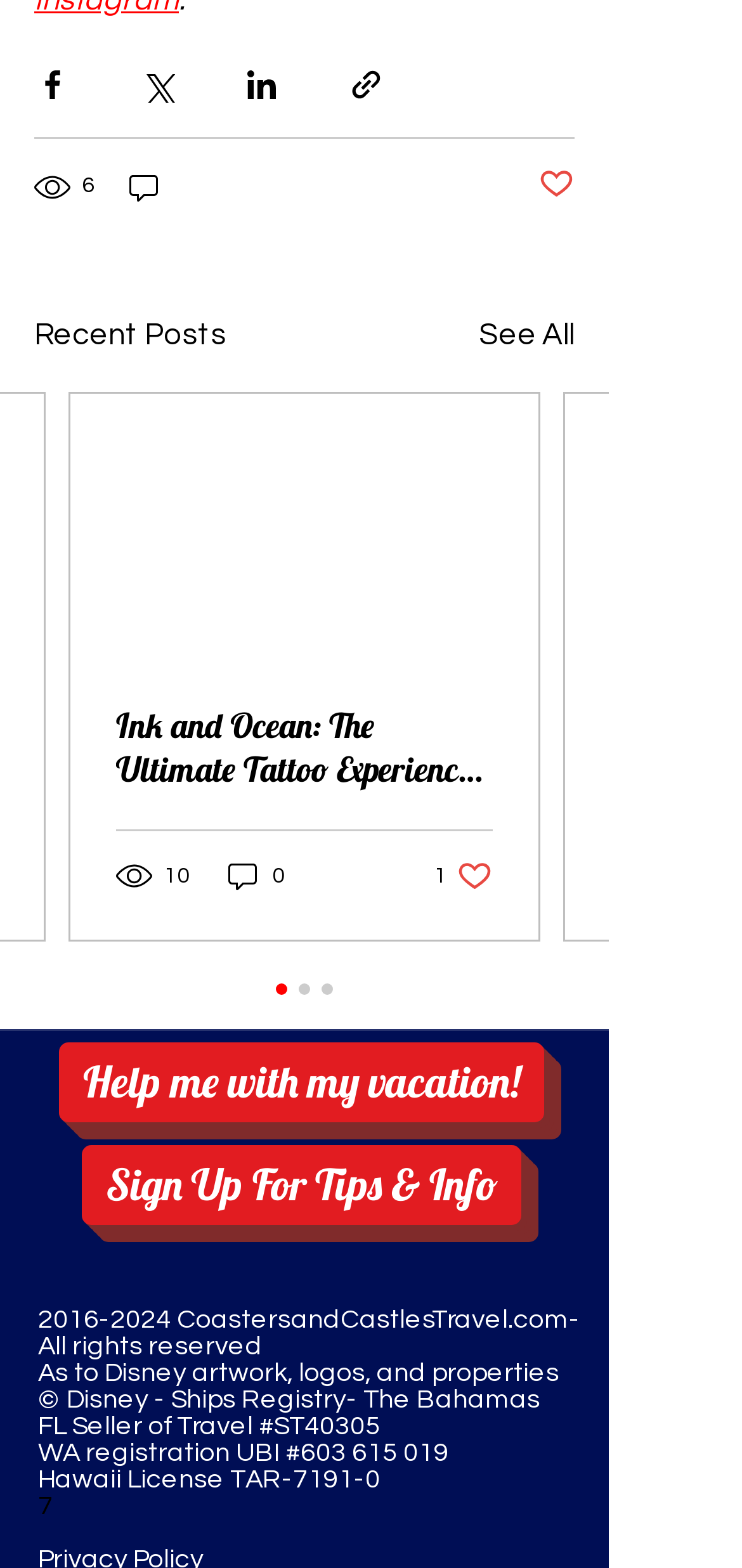Please provide a one-word or phrase answer to the question: 
What is the website's domain name?

CoastersandCastlesTravel.com